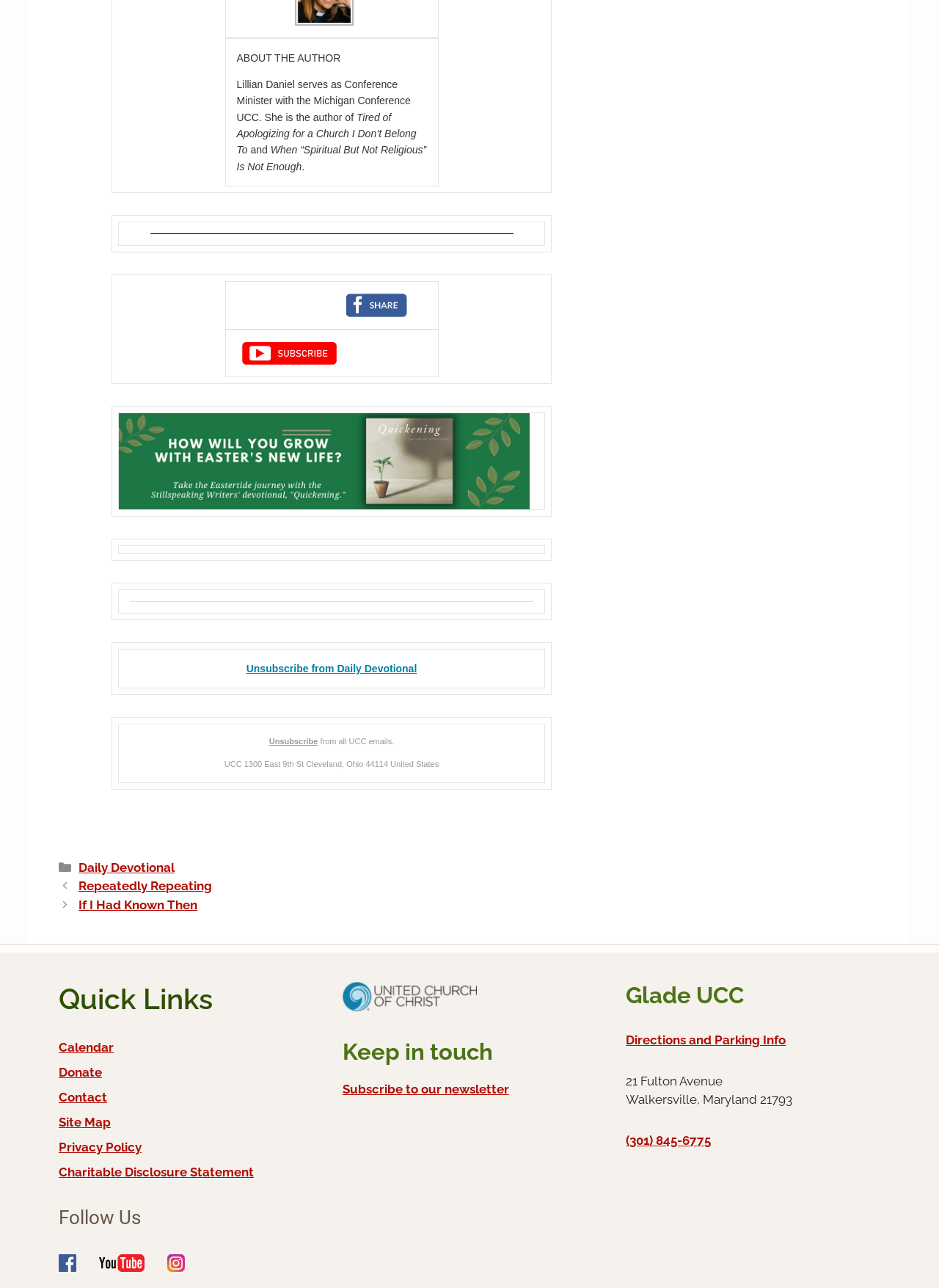Please give a concise answer to this question using a single word or phrase: 
How many links are there in the footer?

7